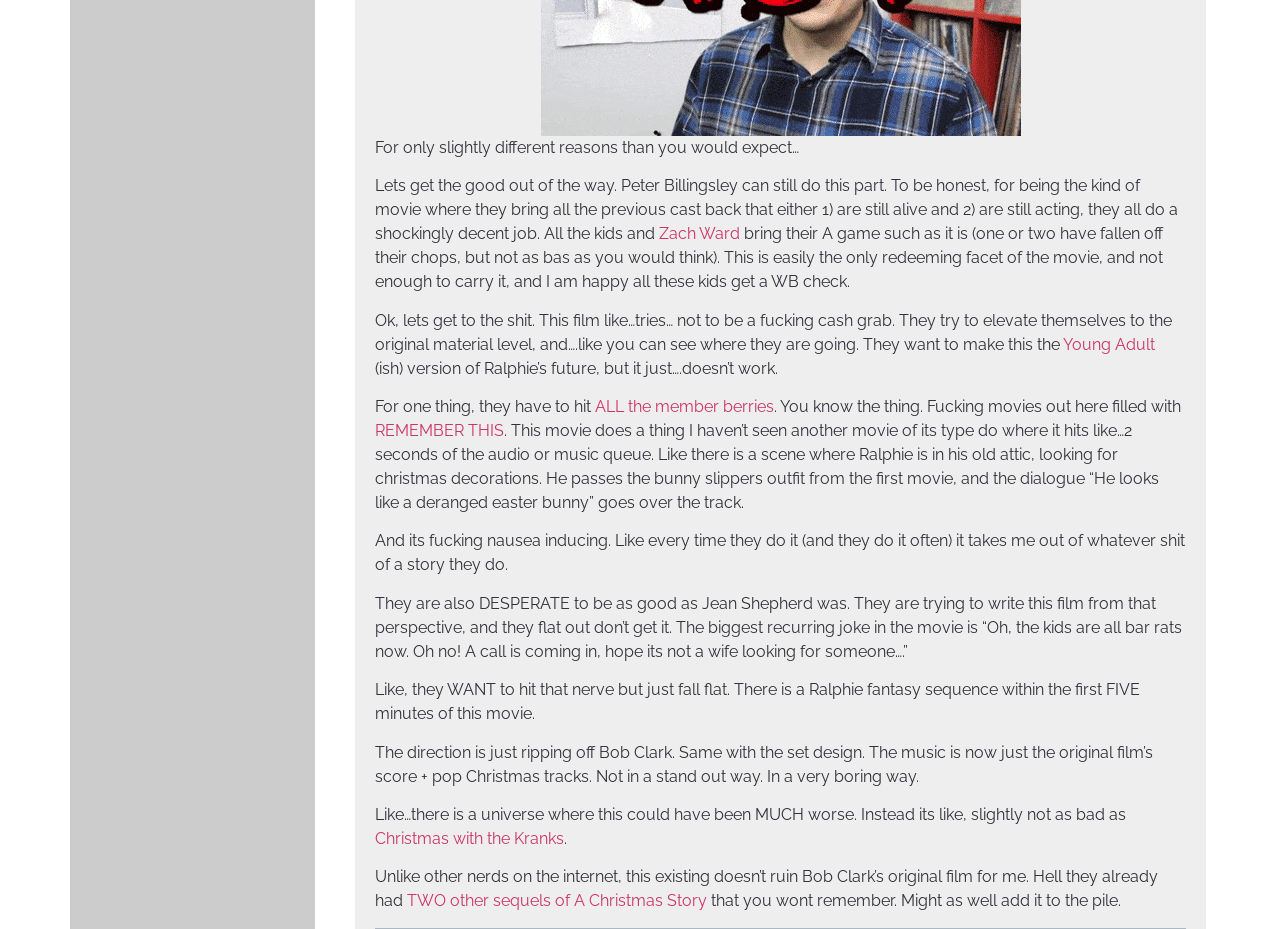What is the name of the actor mentioned in the article?
From the image, provide a succinct answer in one word or a short phrase.

Peter Billingsley